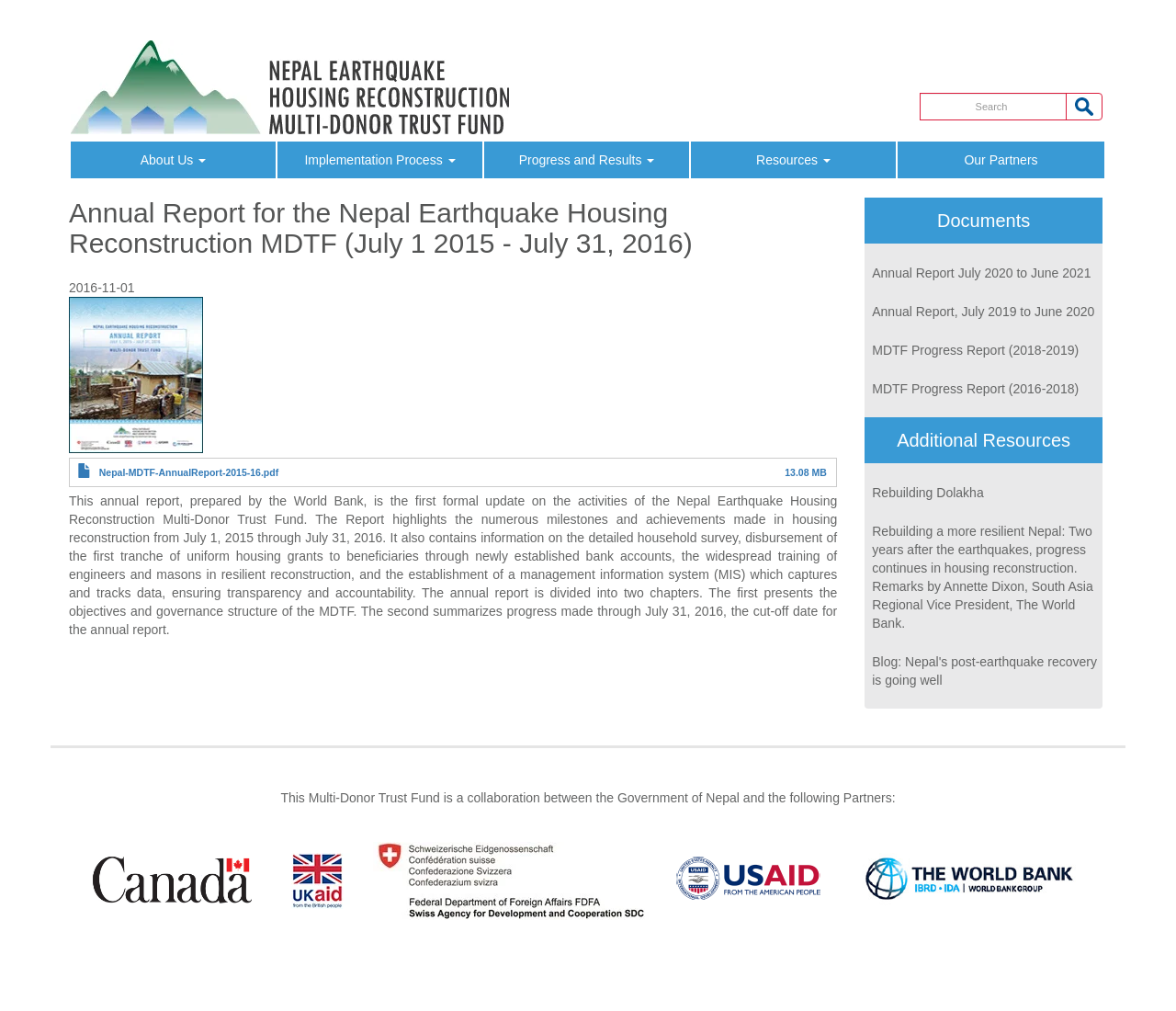Please study the image and answer the question comprehensively:
What is the name of the organization that is a partner in the Multi-Donor Trust Fund?

The name of the organization that is a partner in the Multi-Donor Trust Fund can be found in the image element with the text 'UKAID' which is located at the bottom of the webpage.